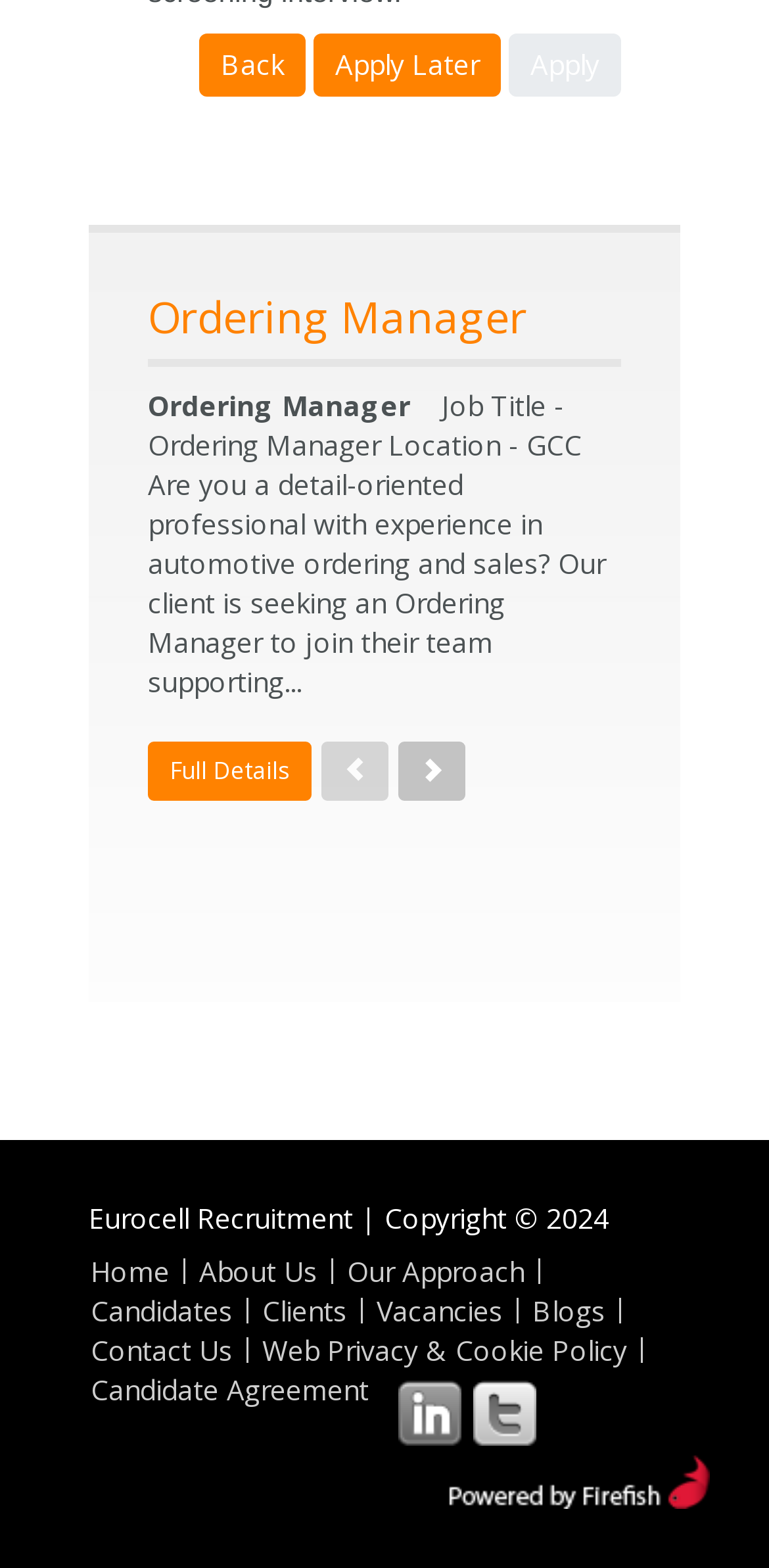Provide your answer in a single word or phrase: 
How many buttons are there at the top?

3